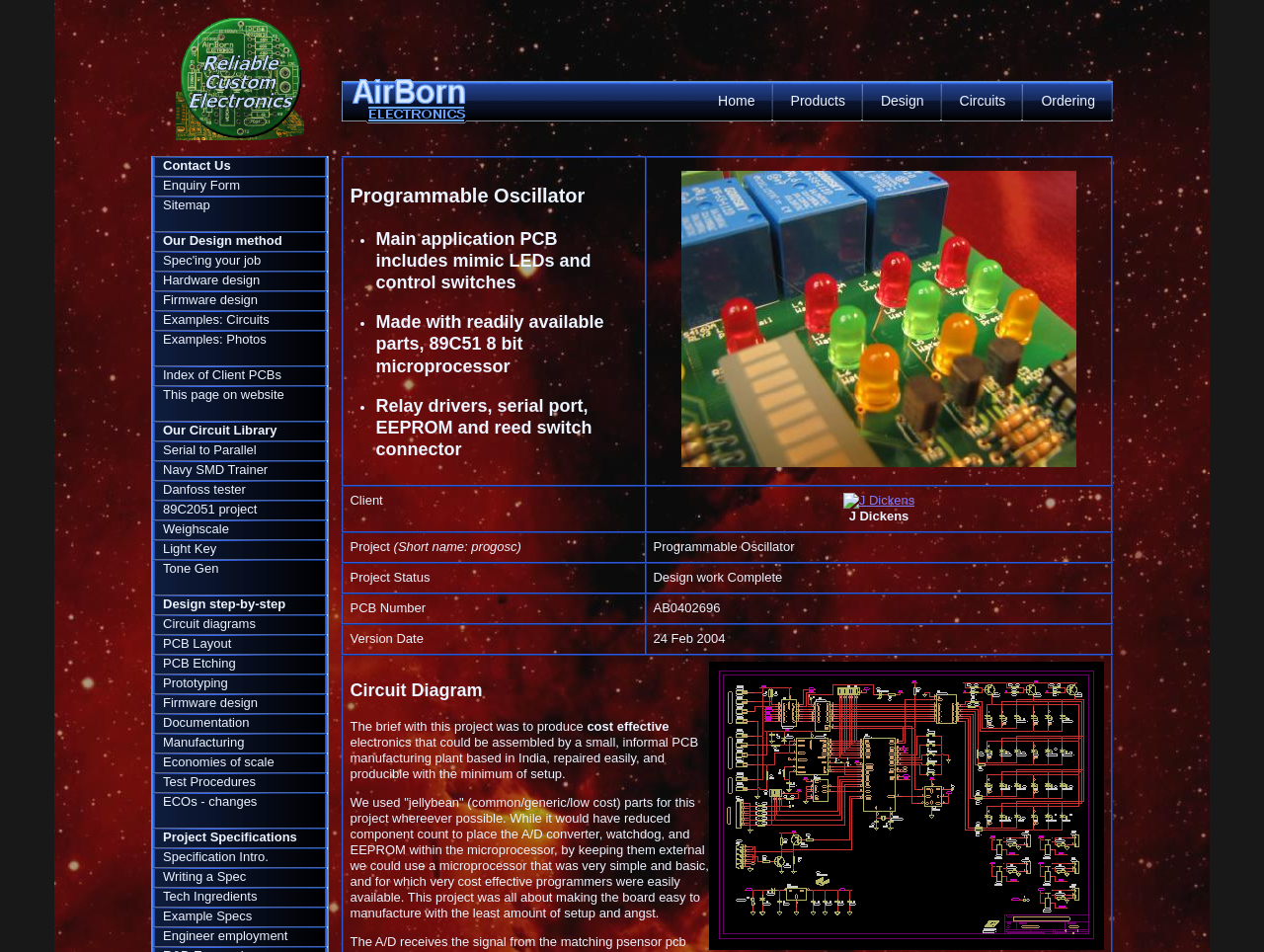Please identify the bounding box coordinates of the clickable region that I should interact with to perform the following instruction: "Click on the 'J Dickens' link". The coordinates should be expressed as four float numbers between 0 and 1, i.e., [left, top, right, bottom].

[0.667, 0.518, 0.724, 0.533]